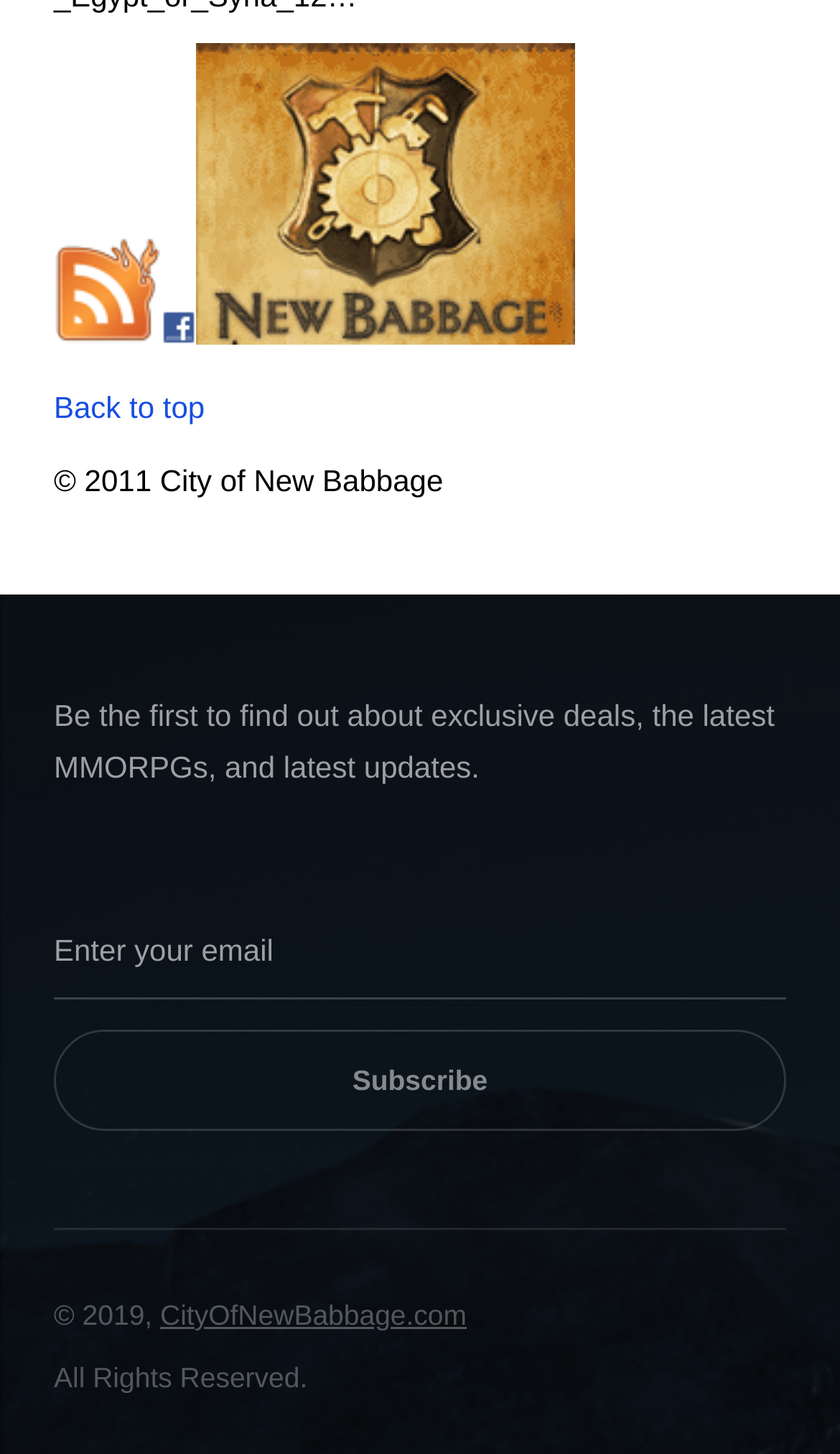Locate the bounding box of the UI element defined by this description: "Back to top". The coordinates should be given as four float numbers between 0 and 1, formatted as [left, top, right, bottom].

[0.064, 0.268, 0.244, 0.292]